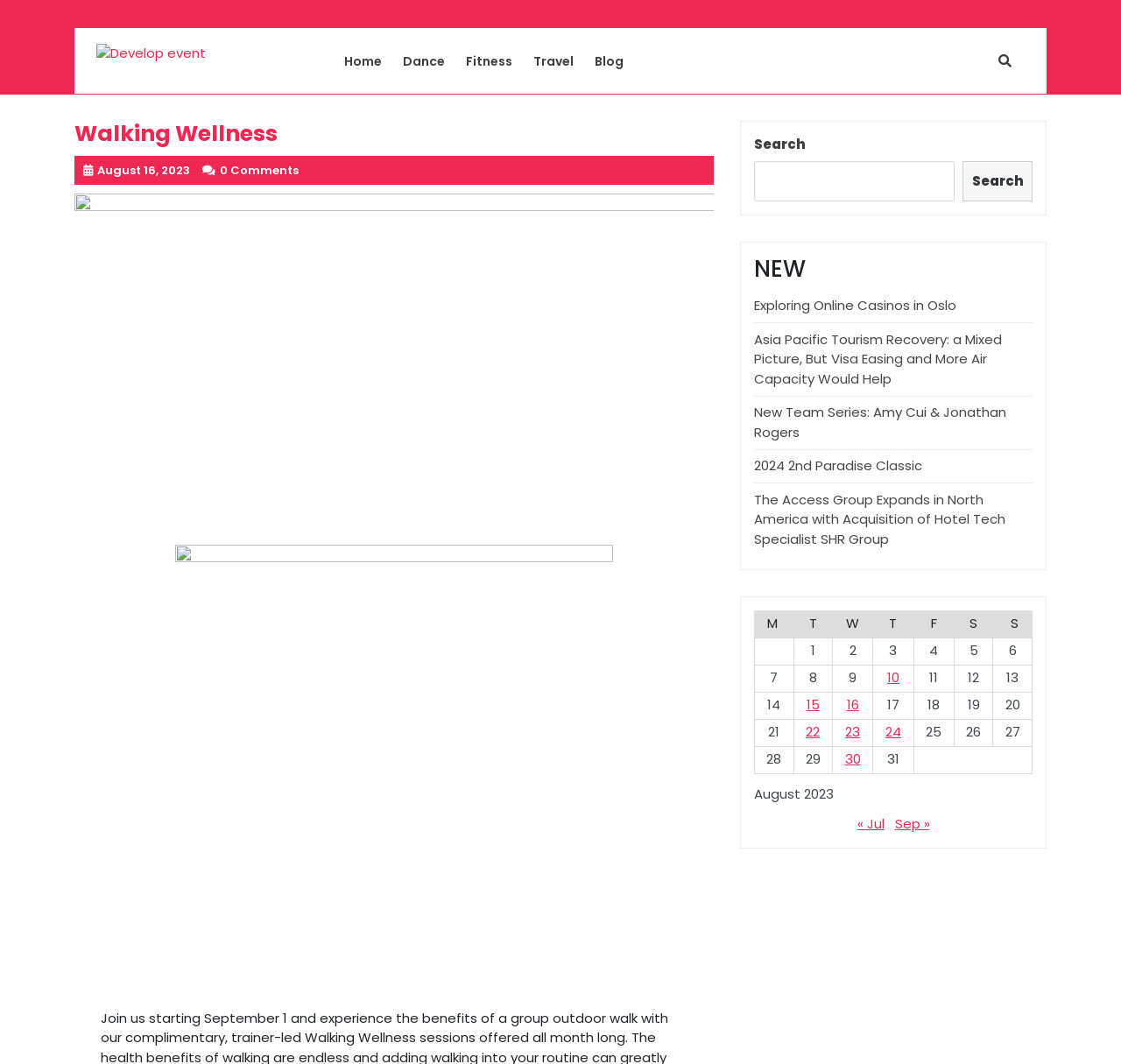What is the date of the current month? Based on the image, give a response in one word or a short phrase.

August 16, 2023